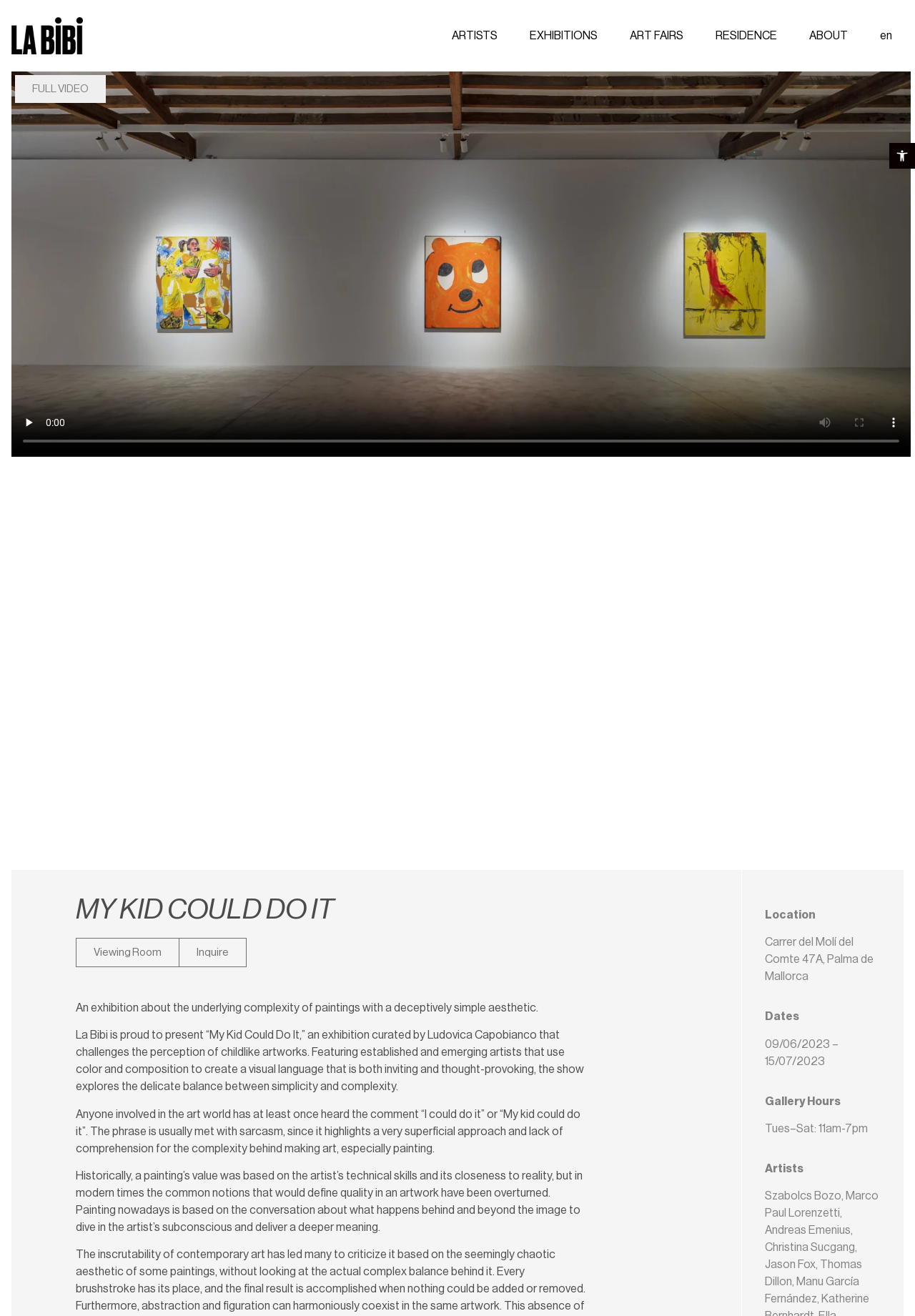What is the purpose of the 'Viewing Room' link?
Please give a detailed answer to the question using the information shown in the image.

The 'Viewing Room' link is likely to provide an online platform to view the exhibition, allowing users to explore the artworks remotely.